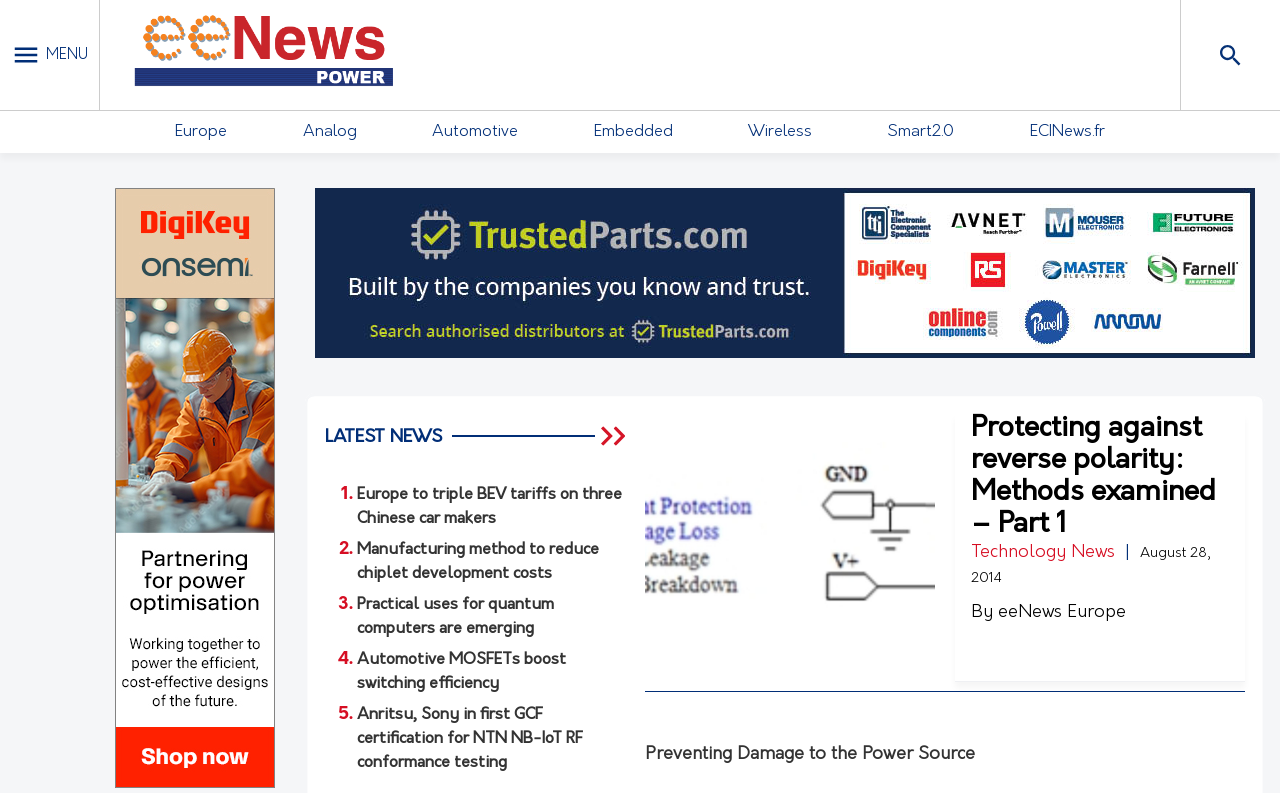Please use the details from the image to answer the following question comprehensively:
What is the category of the news article?

I determined the category of the news article by looking at the static text 'Technology News' located below the heading 'Protecting against reverse polarity: Methods examined – Part 1'.